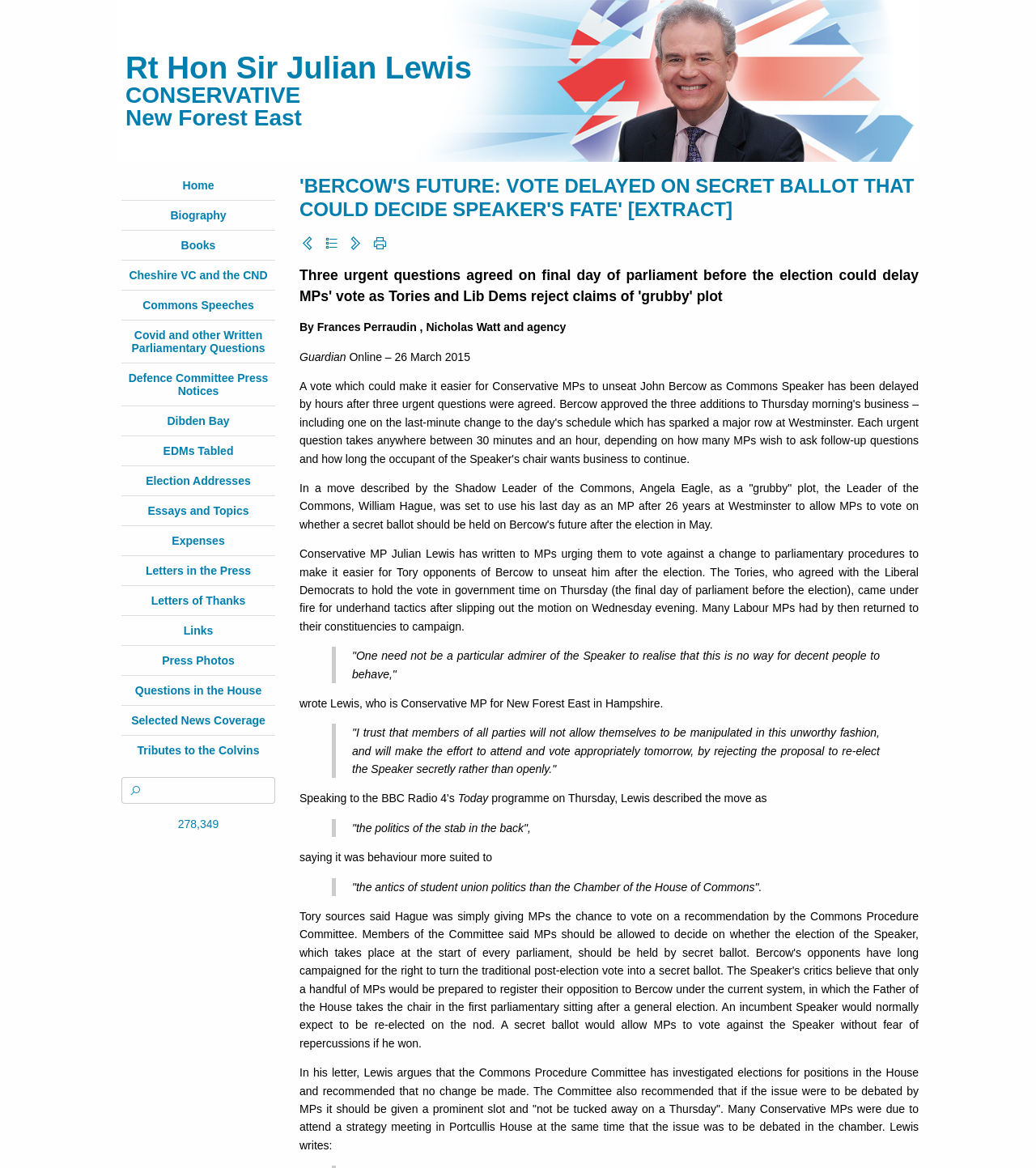Using the element description: "Cheshire VC and the CND", determine the bounding box coordinates. The coordinates should be in the format [left, top, right, bottom], with values between 0 and 1.

[0.125, 0.23, 0.258, 0.241]